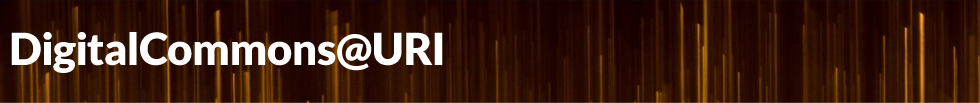What is the tone of the gradient background?
Refer to the image and provide a one-word or short phrase answer.

Warm